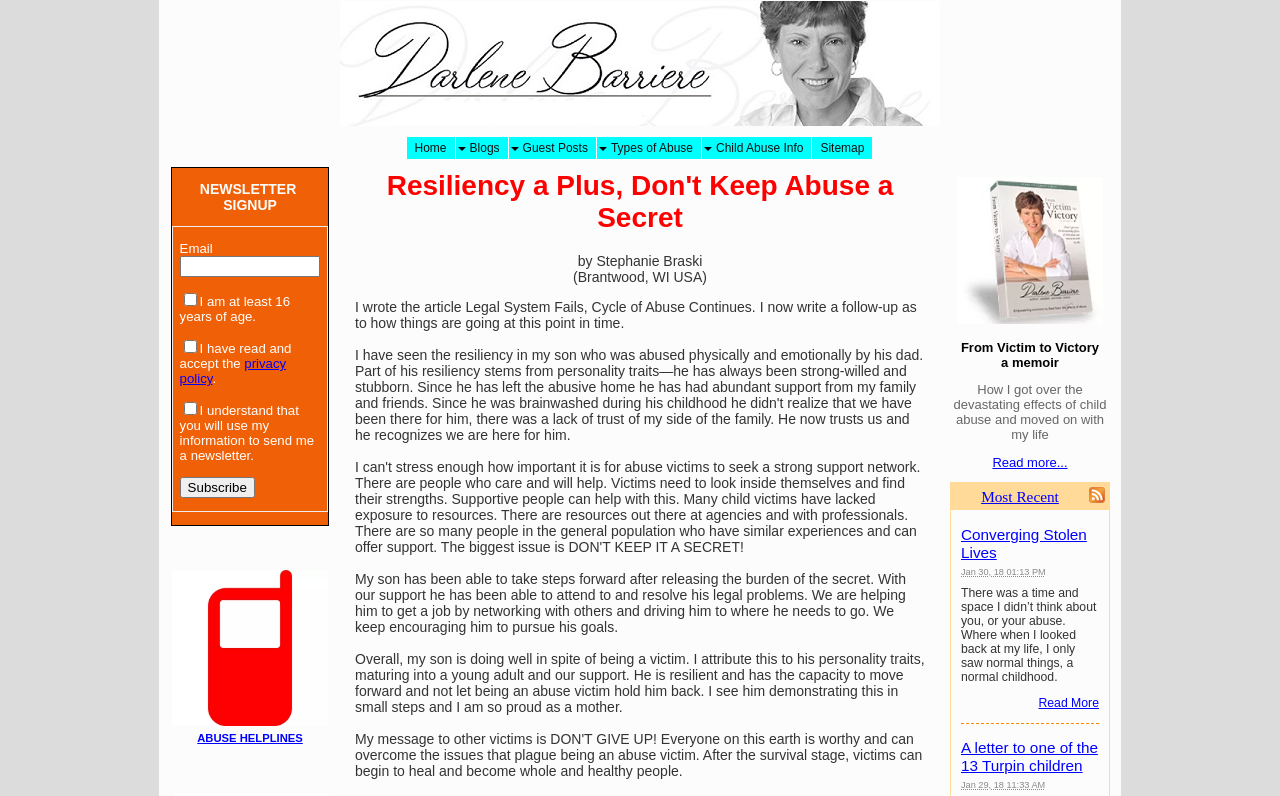Find the UI element described as: "parent_node: Email name="email"" and predict its bounding box coordinates. Ensure the coordinates are four float numbers between 0 and 1, [left, top, right, bottom].

[0.14, 0.321, 0.25, 0.348]